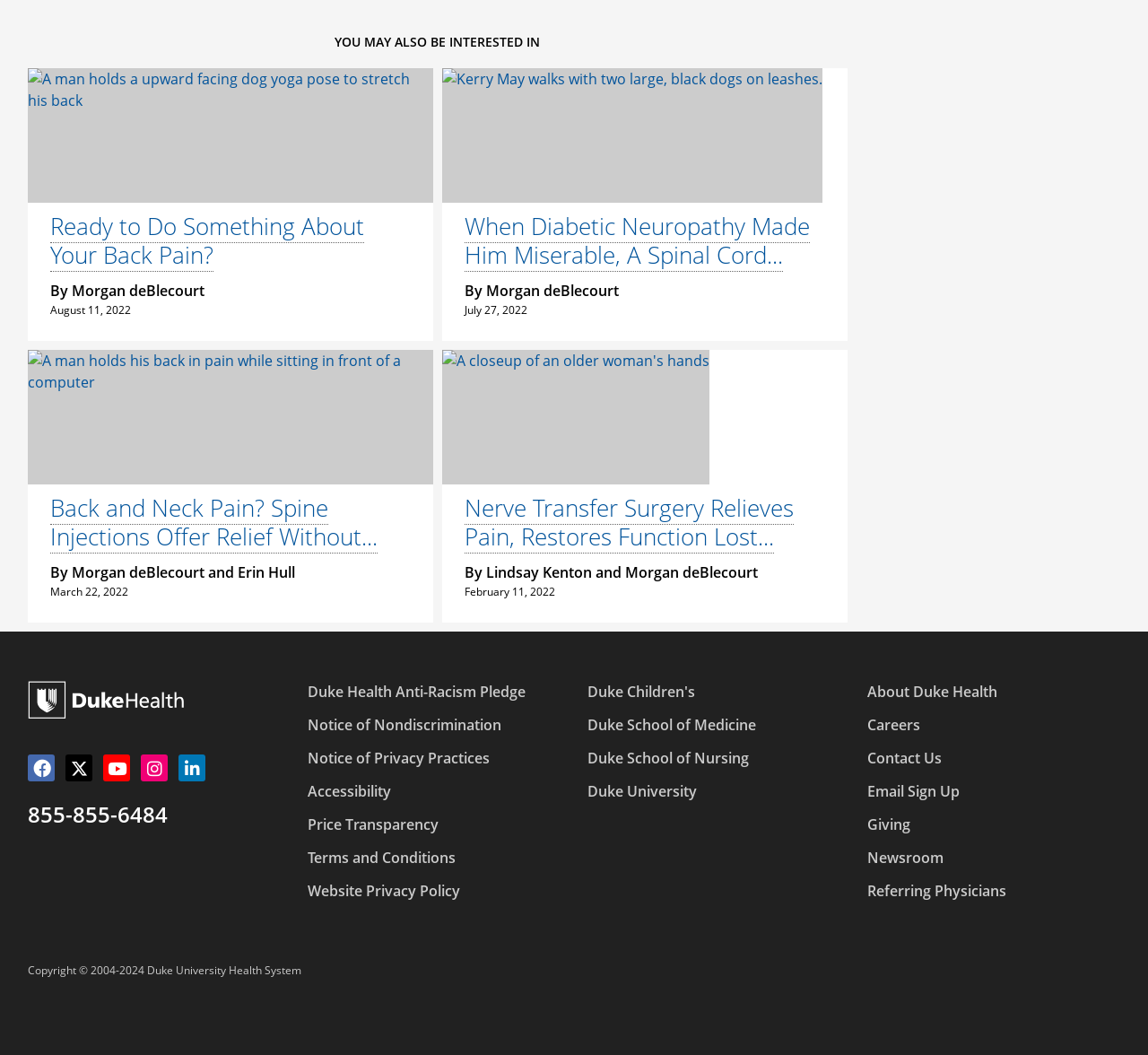Please mark the bounding box coordinates of the area that should be clicked to carry out the instruction: "Follow Duke Health on Facebook".

[0.024, 0.715, 0.048, 0.74]